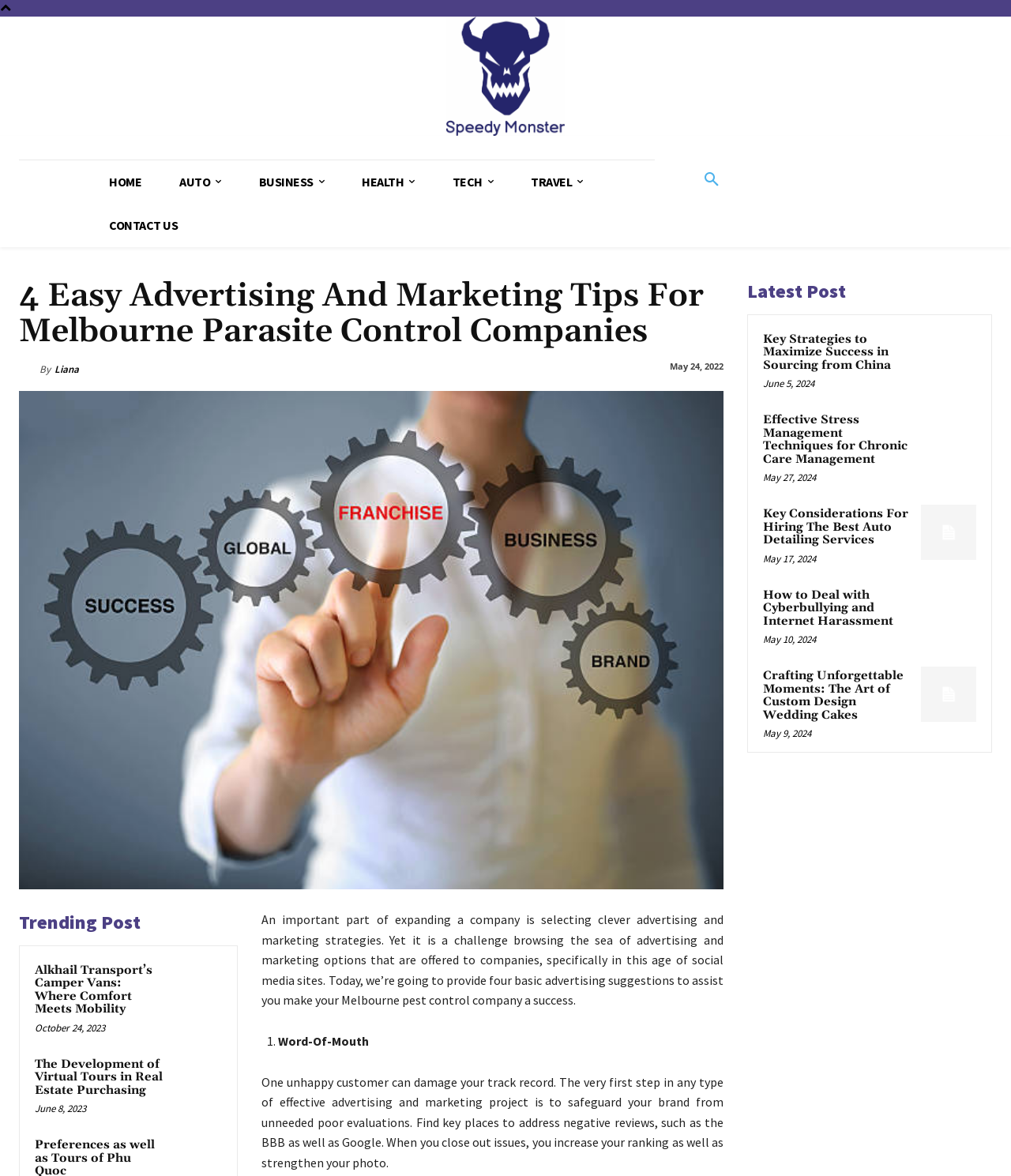Could you please study the image and provide a detailed answer to the question:
What is the date of the latest post?

The date of the latest post can be found by reading the time element under the heading 'Latest Post' which corresponds to the link 'Key Strategies to Maximize Success in Sourcing from China'.